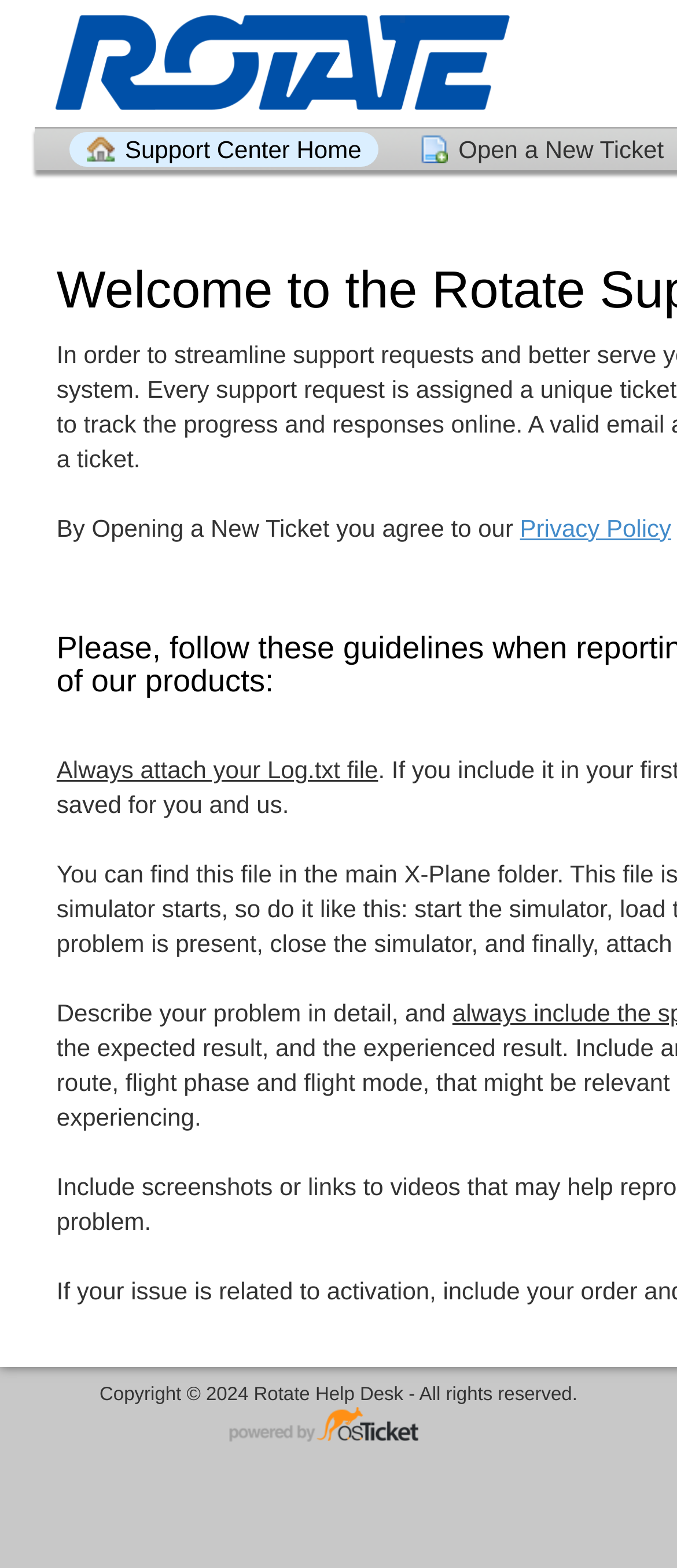What is the policy linked to?
Look at the screenshot and respond with a single word or phrase.

Privacy Policy